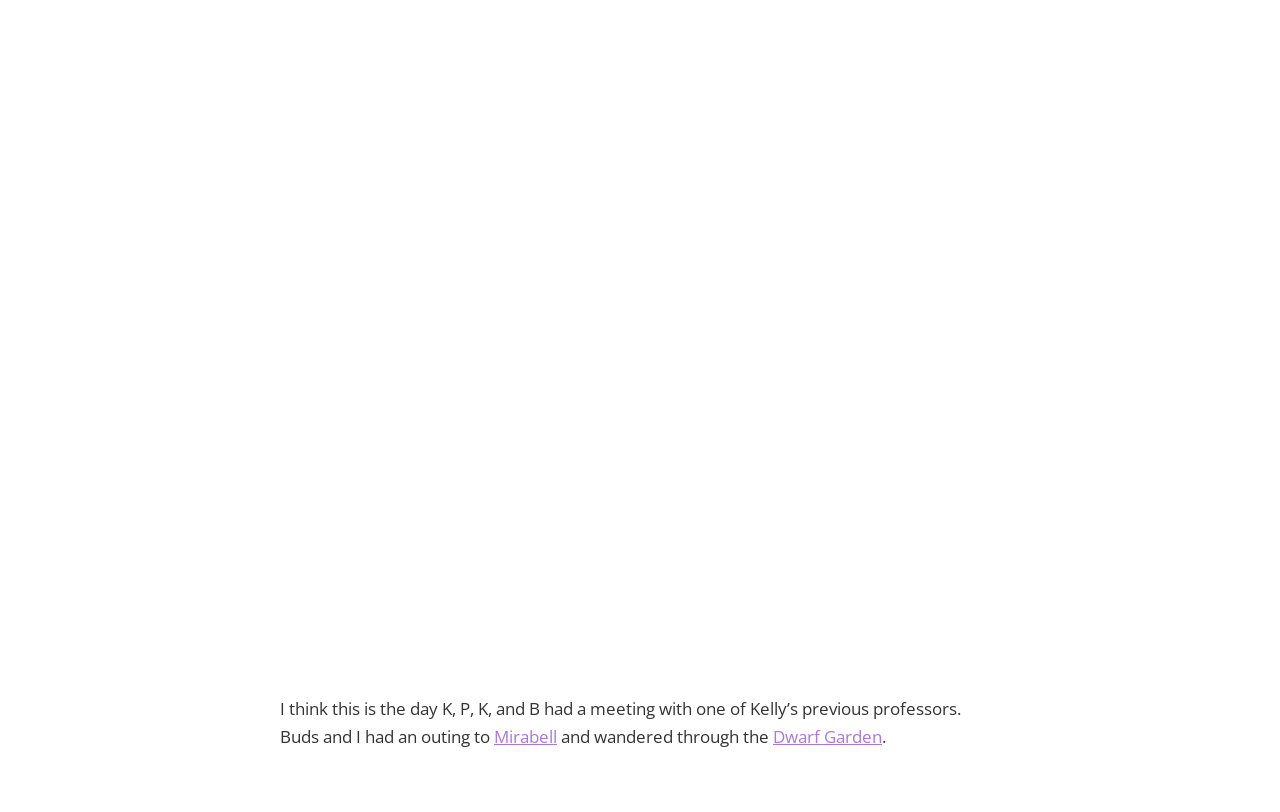Determine the bounding box coordinates of the UI element described below. Use the format (top-left x, top-left y, bottom-right x, bottom-right y) with floating point numbers between 0 and 1: Mirabell

[0.386, 0.892, 0.435, 0.921]